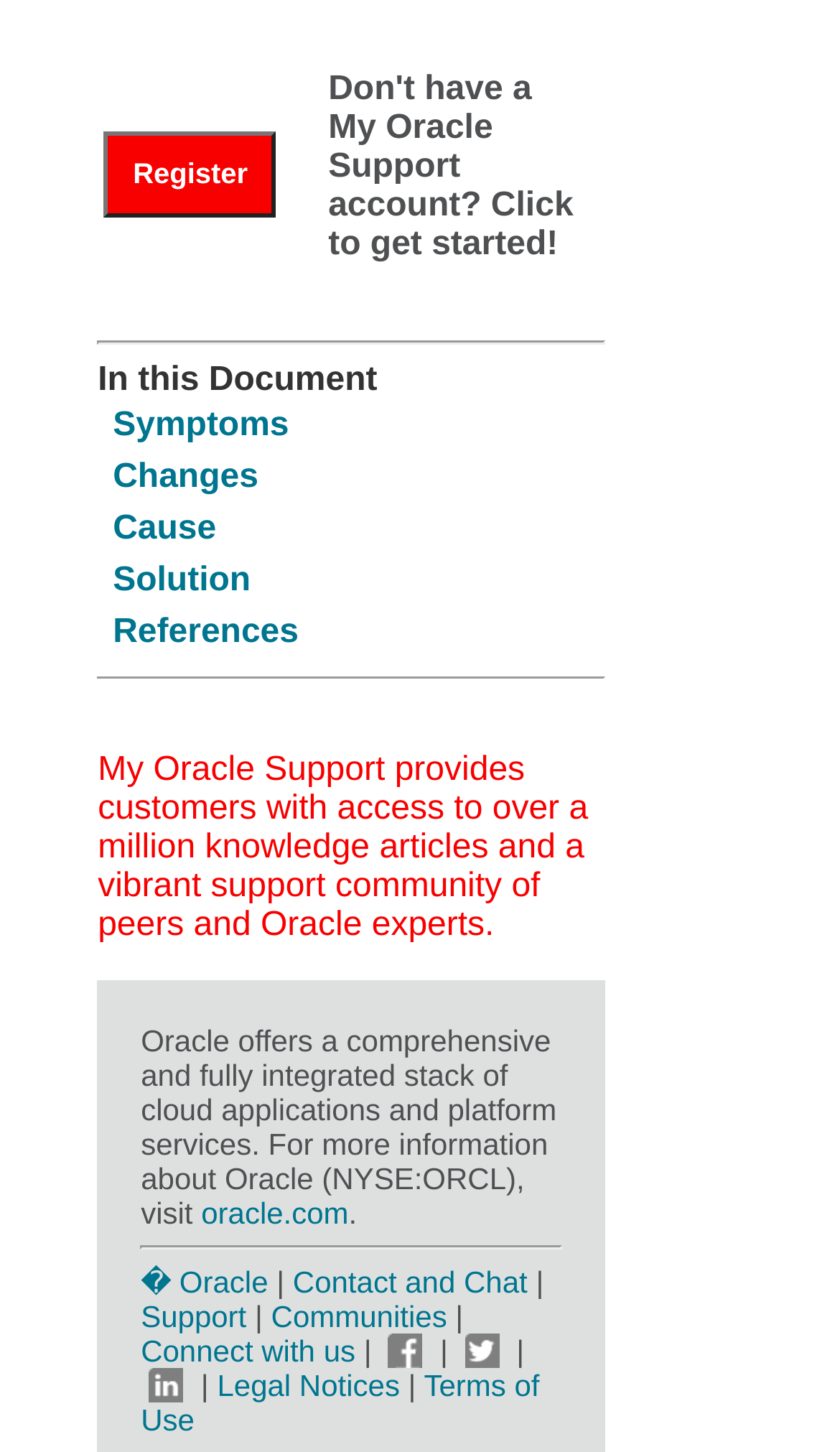Locate the bounding box coordinates of the element's region that should be clicked to carry out the following instruction: "Click Changes". The coordinates need to be four float numbers between 0 and 1, i.e., [left, top, right, bottom].

[0.134, 0.316, 0.308, 0.342]